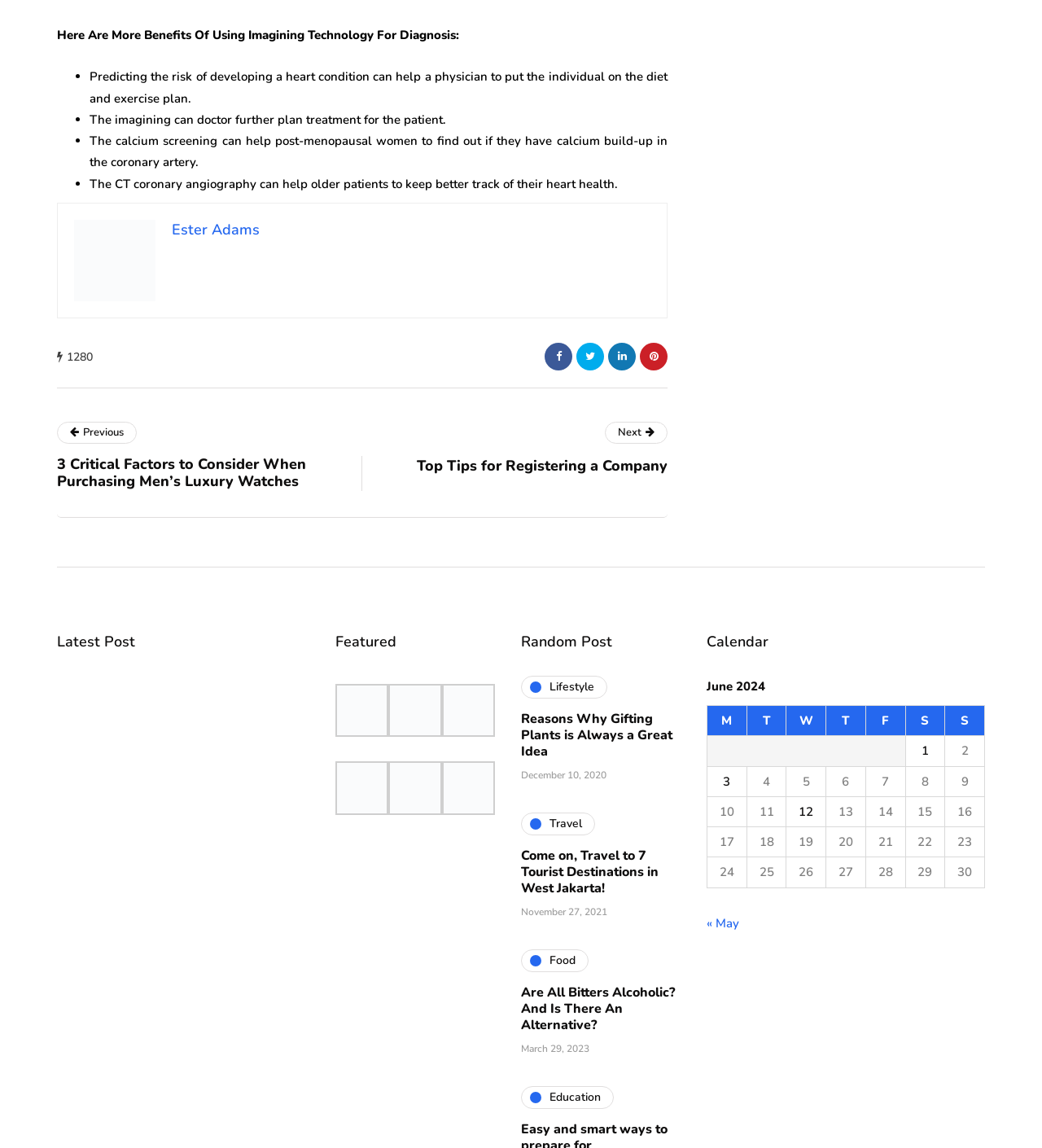Locate the bounding box coordinates of the area you need to click to fulfill this instruction: 'Read the latest post'. The coordinates must be in the form of four float numbers ranging from 0 to 1: [left, top, right, bottom].

[0.055, 0.551, 0.298, 0.567]